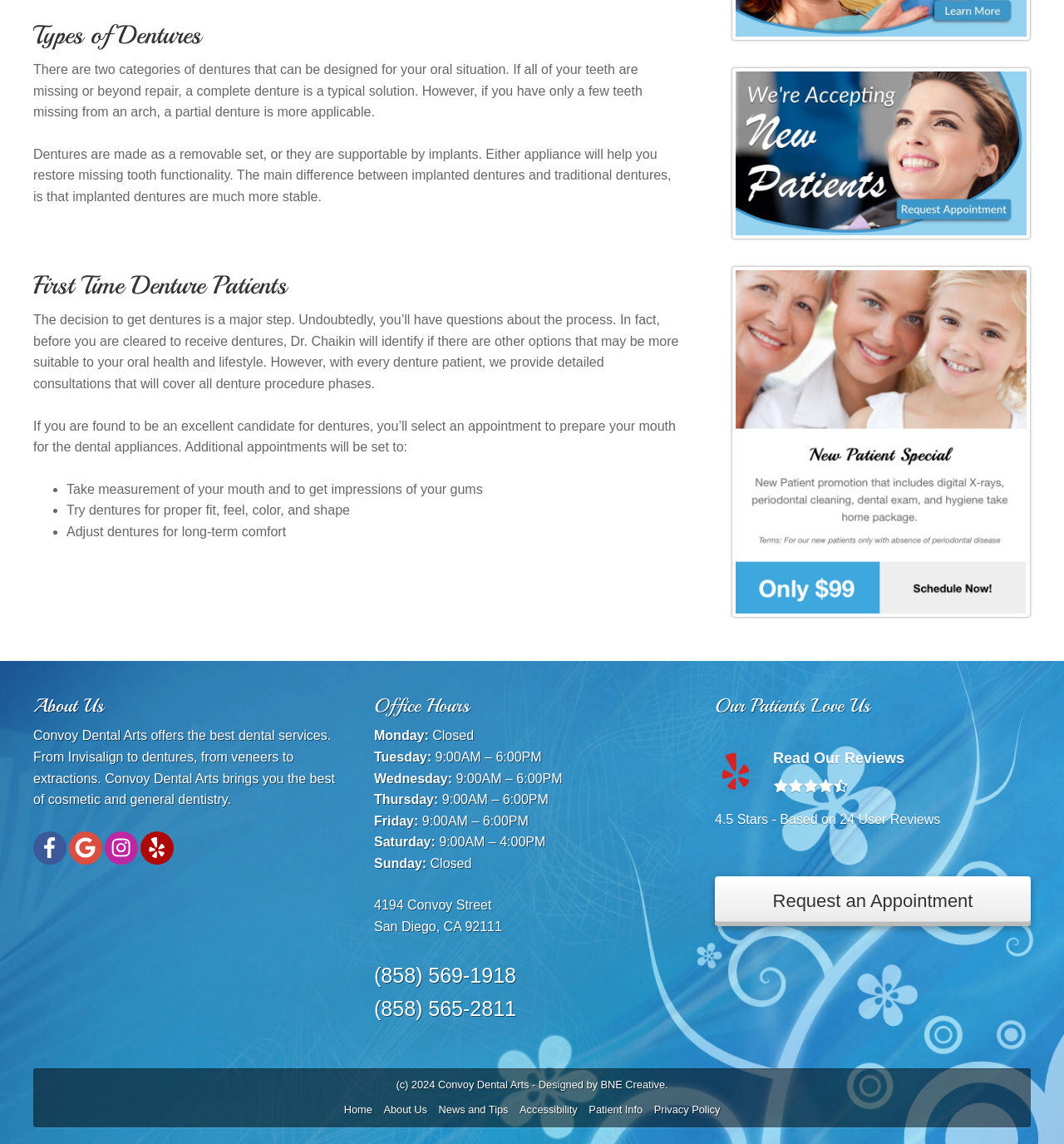Answer the question briefly using a single word or phrase: 
What are the office hours on Tuesdays?

9:00AM – 6:00PM